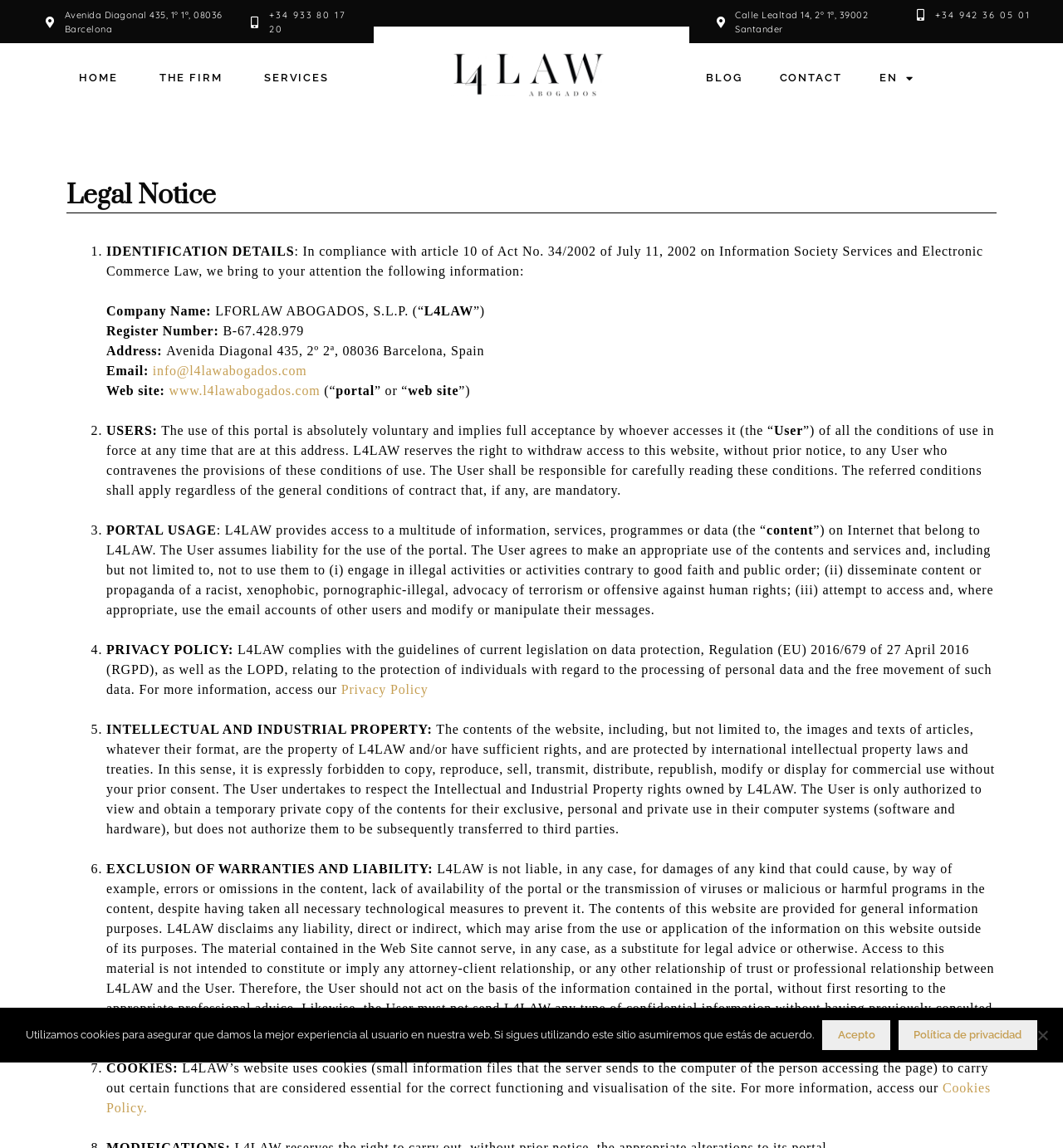What is the address of the law firm in Barcelona?
Based on the image, respond with a single word or phrase.

Avenida Diagonal 435, 2º 2ª, 08036 Barcelona, Spain